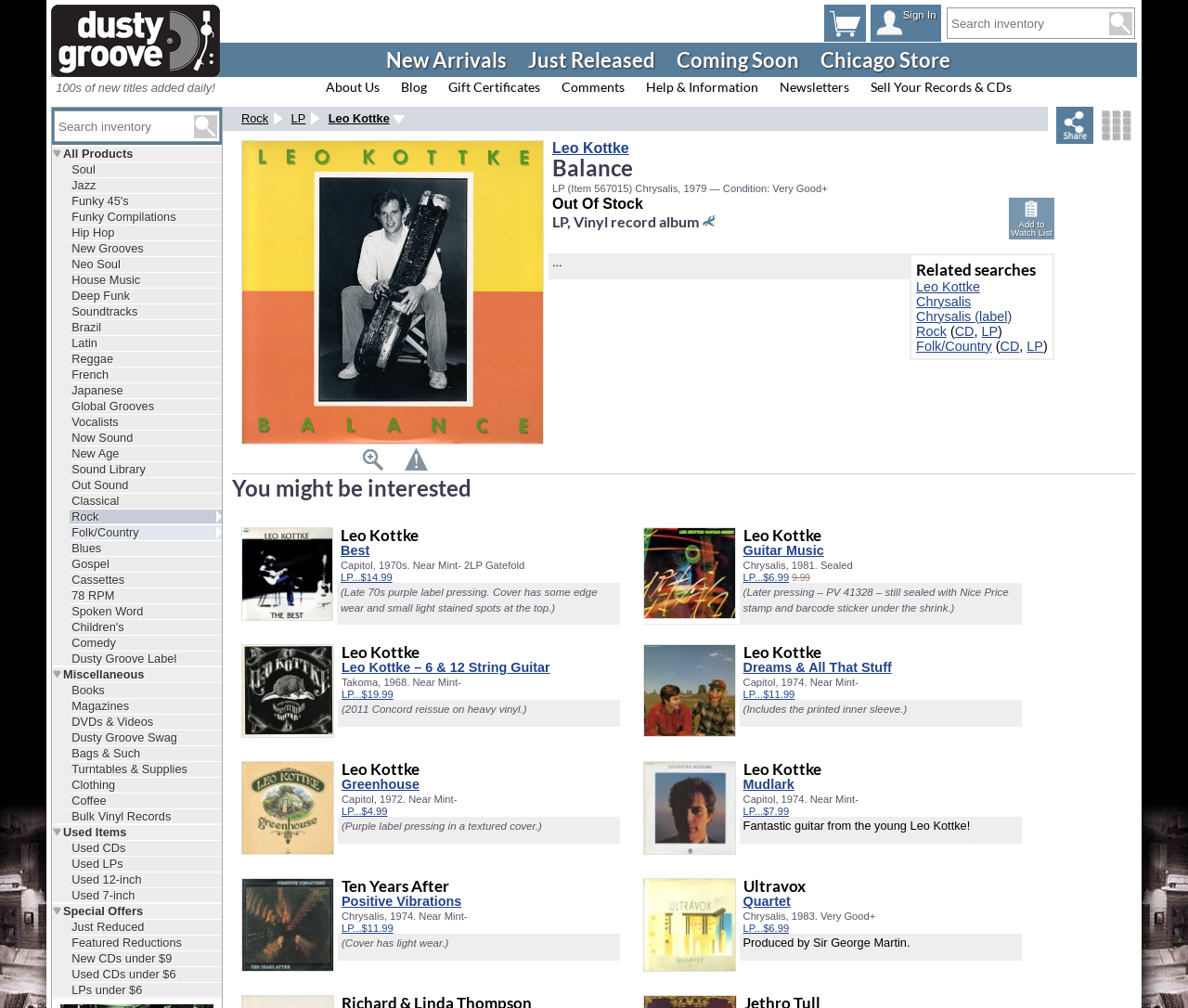From the element description: "Used CDs under $6", extract the bounding box coordinates of the UI element. The coordinates should be expressed as four float numbers between 0 and 1, in the order [left, top, right, bottom].

[0.059, 0.959, 0.187, 0.973]